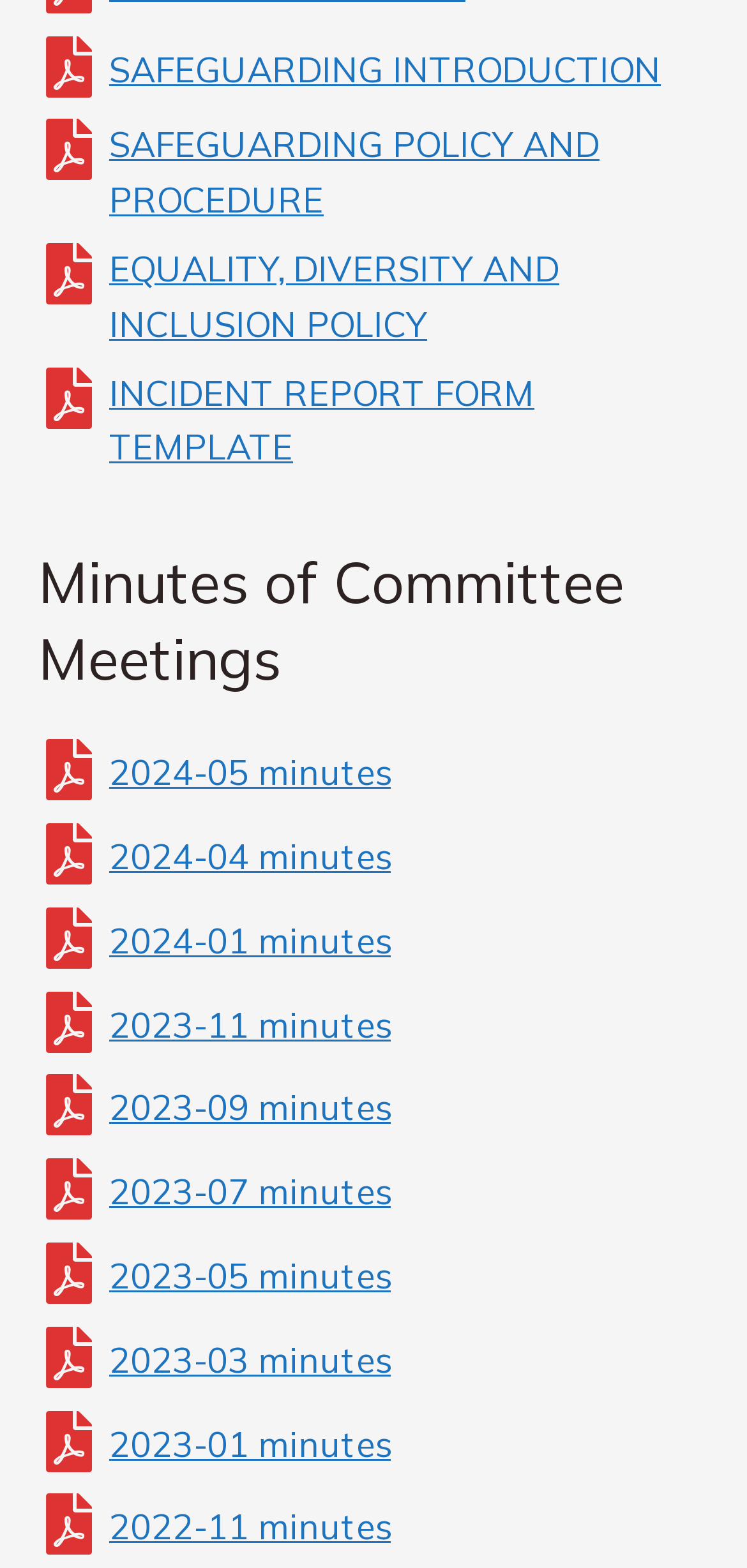For the following element description, predict the bounding box coordinates in the format (top-left x, top-left y, bottom-right x, bottom-right y). All values should be floating point numbers between 0 and 1. Description: INCIDENT REPORT FORM TEMPLATE

[0.146, 0.236, 0.715, 0.3]